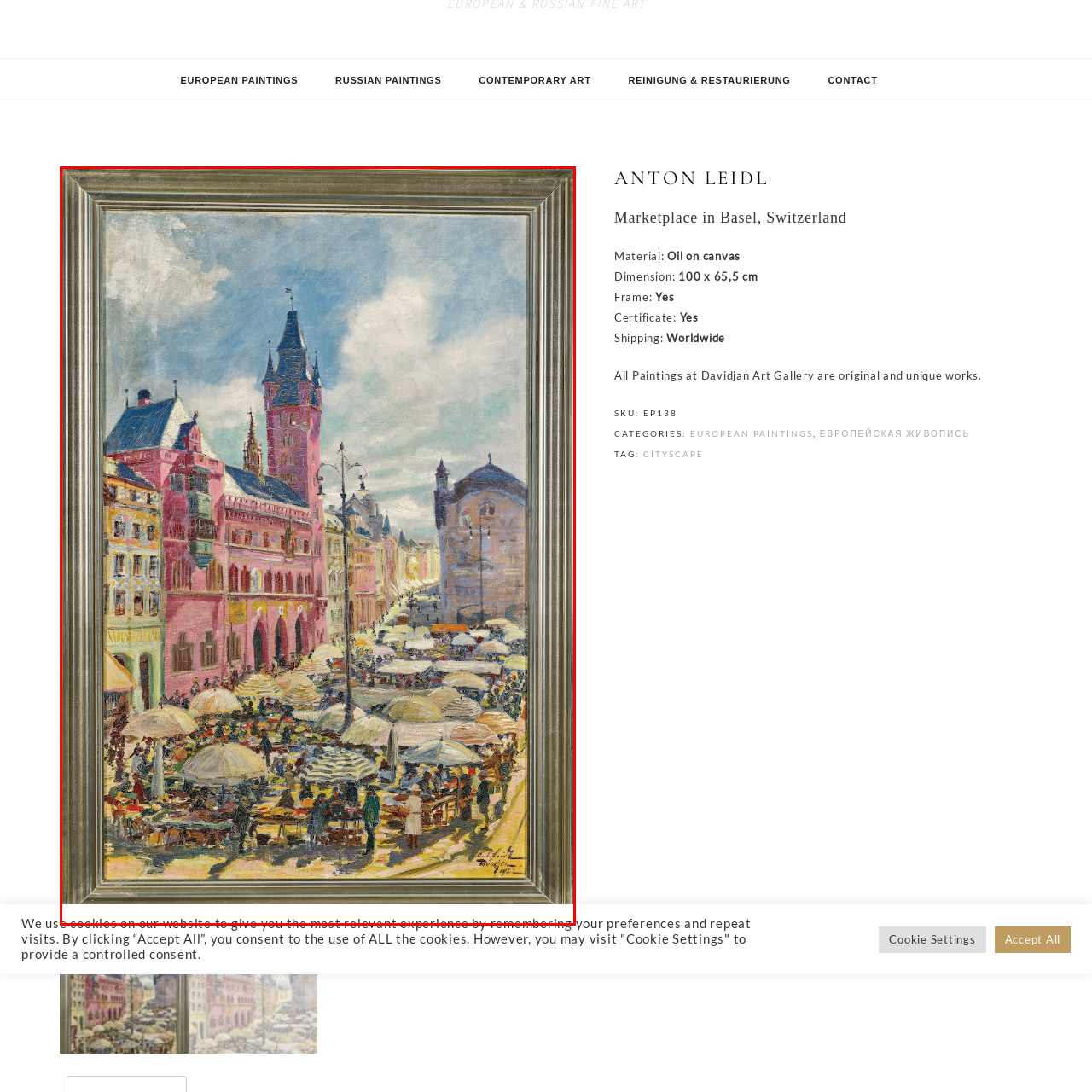Offer a detailed explanation of the elements found within the defined red outline.

This vibrant painting depicts the bustling atmosphere of the Anton Leidl Marketplace in Basel, Switzerland, captured with lively brushstrokes and a diverse color palette. The foreground features numerous market stalls shaded by large umbrellas, where people are seen engaging in trade and socializing. The charming, historic architecture lines the square, with its striking pink building and a prominent clock tower, creating a picturesque backdrop that adds to the scene's charm. The sky above is a soft blend of blues and whites, suggesting a pleasant day. The artwork is framed in an ornate frame, enhancing its visual appeal and inviting viewers to experience the lively essence of the marketplace. This oil on canvas piece measures 100 x 65.5 cm and is a unique and original creation featured at the Davidjan Art Gallery.